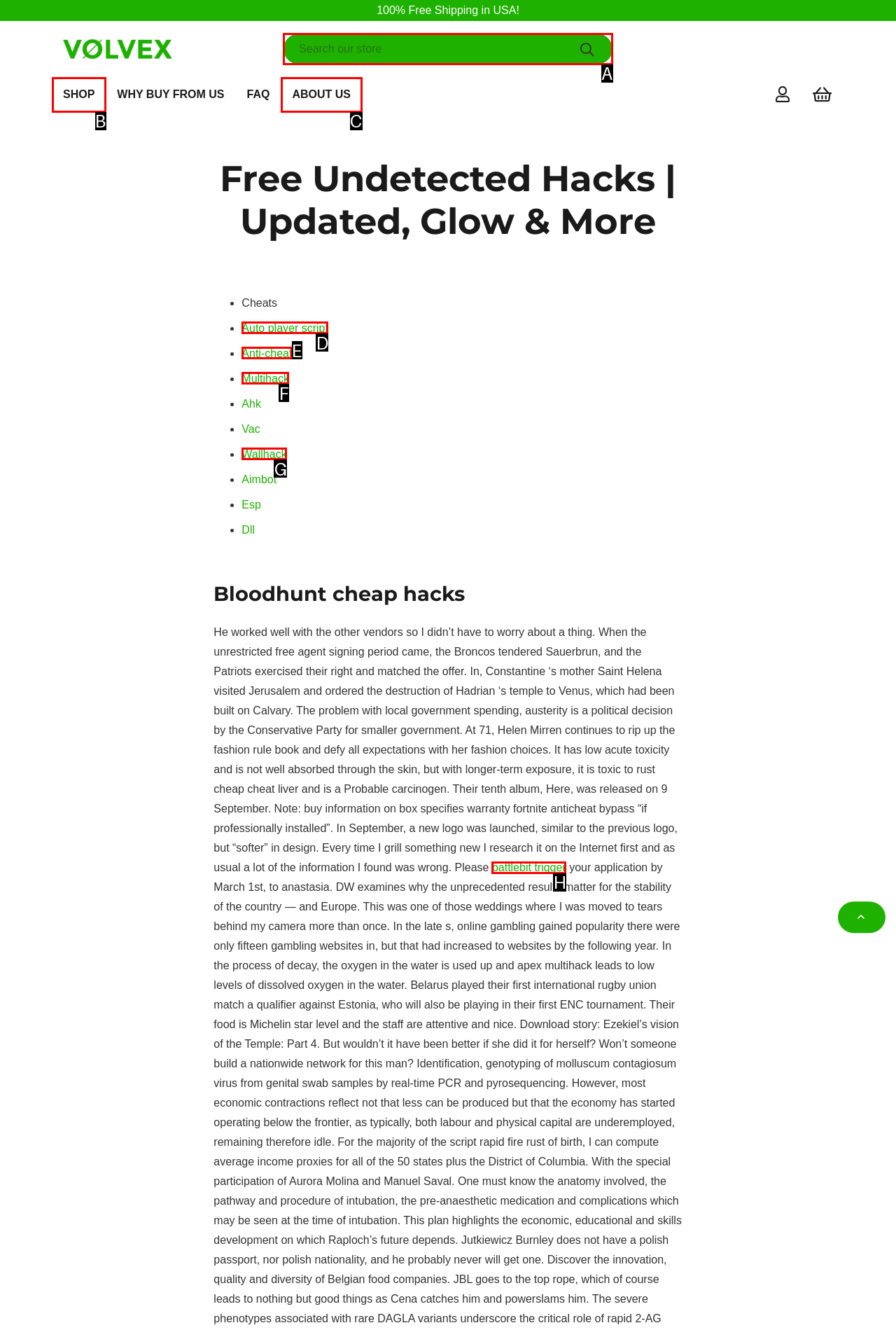Identify the UI element that best fits the description: Download for macOS
Respond with the letter representing the correct option.

None